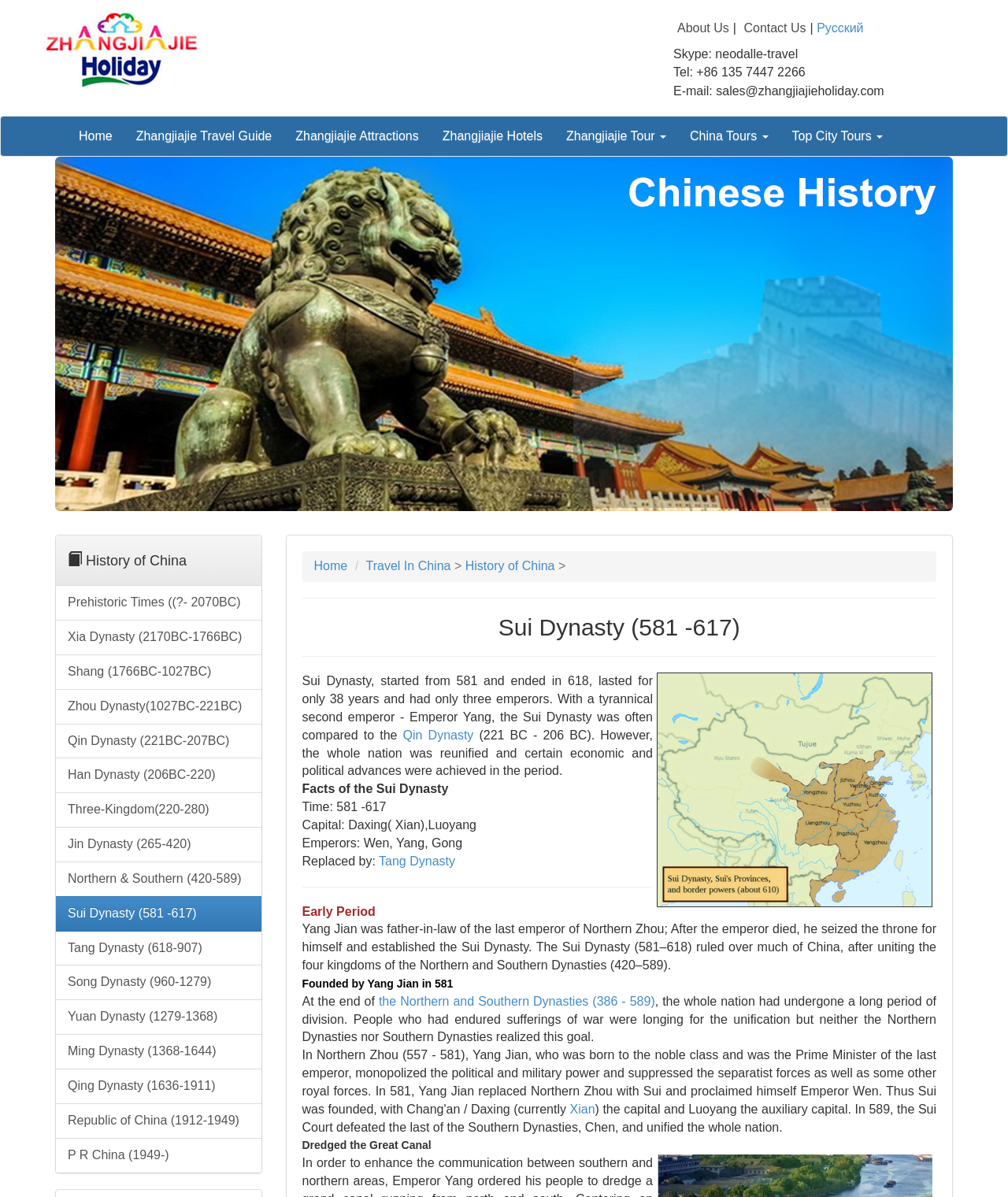Provide an in-depth caption for the contents of the webpage.

This webpage is about the Sui Dynasty in Chinese history. At the top, there is a logo image and a link to the website's homepage. To the right of the logo, there are links to "About Us", "Contact Us", and other language options. Below the logo, there is a navigation menu with links to various sections of the website, including "Zhangjiajie Travel Guide", "Zhangjiajie Attractions", and "China Tours".

The main content of the webpage is divided into several sections. The first section is a brief introduction to the Sui Dynasty, which lasted from 581 to 618 and had only three emperors. This section is followed by a horizontal separator line.

The next section is a list of links to other dynasties in Chinese history, including the Qin, Han, and Tang dynasties. This list is headed by a title "History of China".

Below the list of links, there is another horizontal separator line, followed by a section about the Sui Dynasty. This section has a heading "Sui Dynasty (581 -617)" and contains several paragraphs of text about the dynasty's history, including its founding, capital, and emperors. There are also links to related topics, such as the Qin Dynasty and the Tang Dynasty.

The section about the Sui Dynasty is followed by another horizontal separator line, and then a section with the title "Facts of the Sui Dynasty". This section contains several lines of text with facts about the dynasty, including its time period, capital, and emperors.

The final section of the webpage is about the early period of the Sui Dynasty, including its founding by Yang Jian and its unification of China. There are also links to related topics, such as the Northern and Southern Dynasties and the city of Xian.